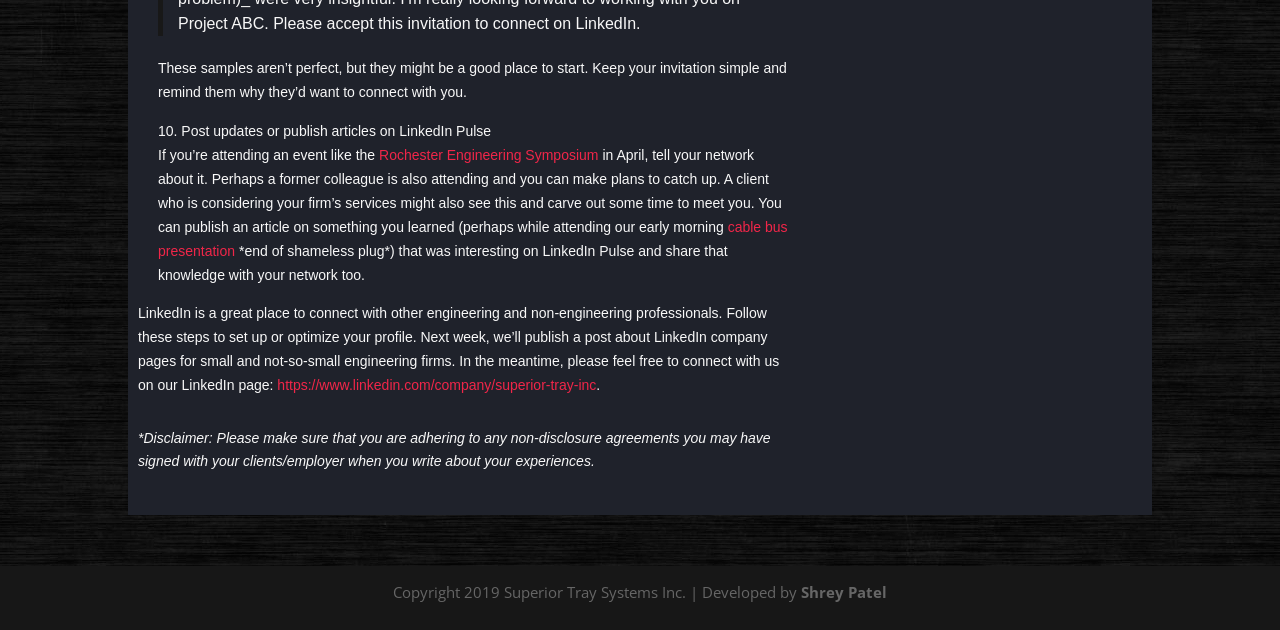Give a concise answer using only one word or phrase for this question:
What is the name of the company?

Superior Tray Systems Inc.